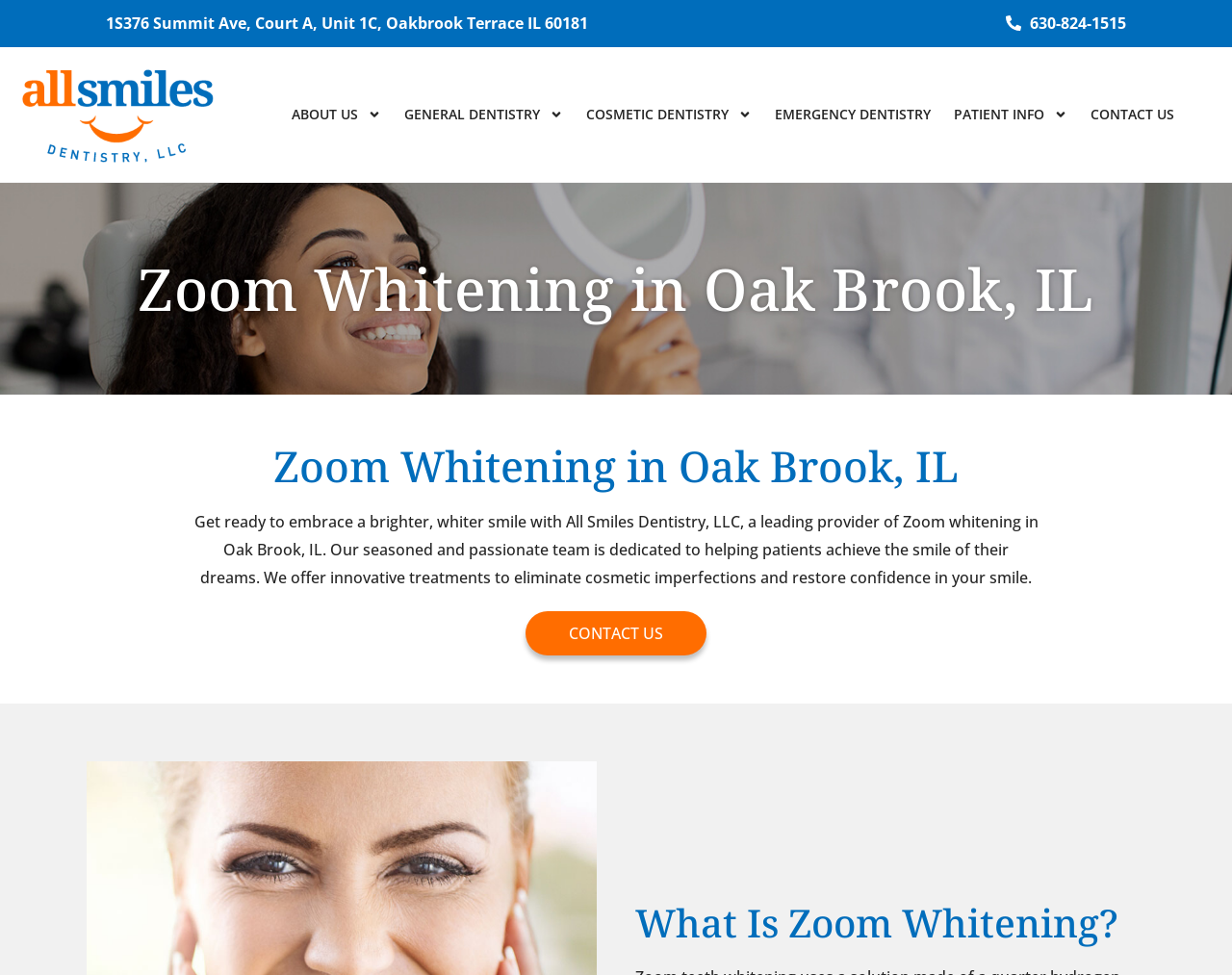Mark the bounding box of the element that matches the following description: "General Dentistry".

[0.325, 0.095, 0.46, 0.14]